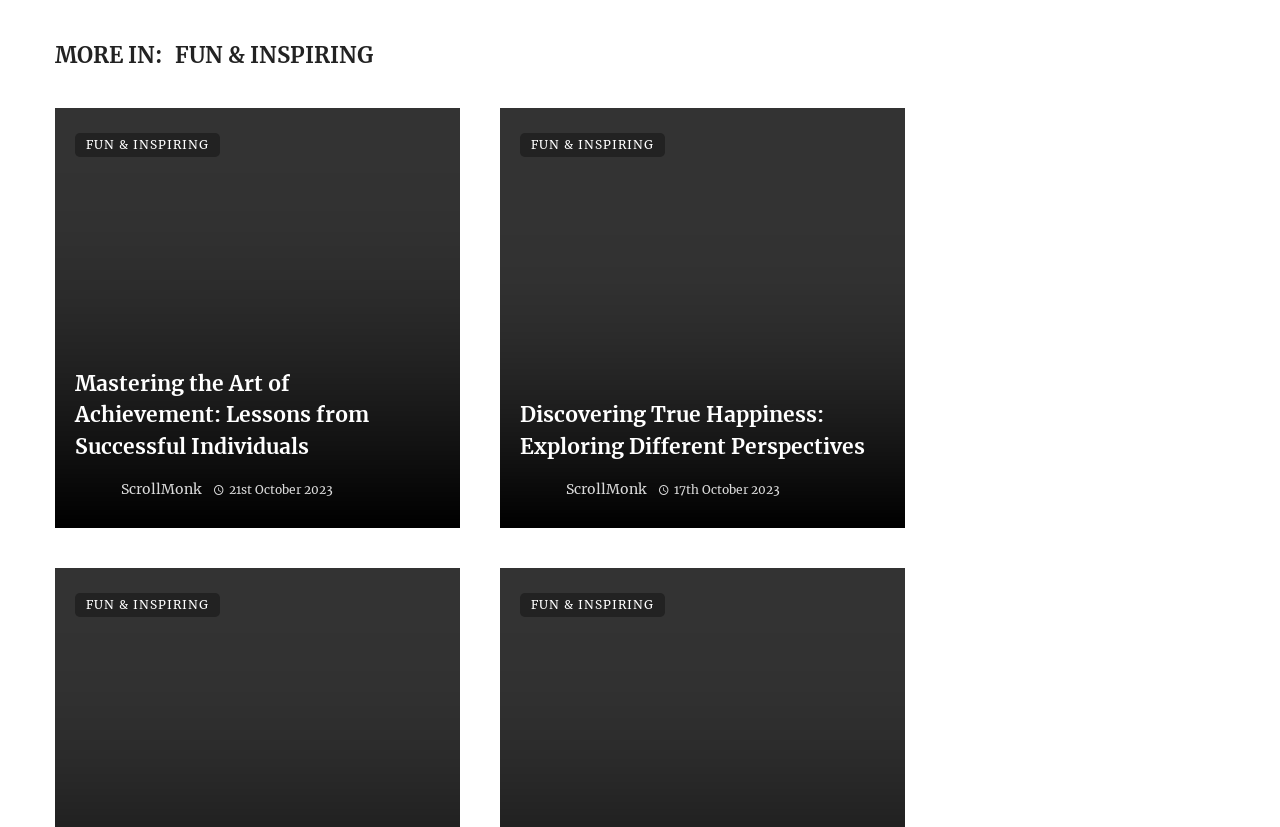Determine the bounding box coordinates for the area that needs to be clicked to fulfill this task: "visit the 'ScrollMonk' website". The coordinates must be given as four float numbers between 0 and 1, i.e., [left, top, right, bottom].

[0.095, 0.581, 0.157, 0.603]